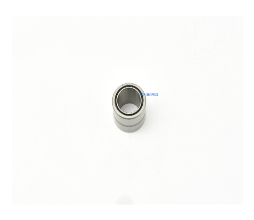Describe all elements and aspects of the image.

This image showcases a heavy-duty needle roller bearing known for its robust design and functionality. The bearing features a cylindrical shape with smooth edges and a central opening, illustrating its design for high load capacities and effective performance in machinery. Specifically, this type of bearing is used in applications where inner rings may be impractical, allowing it to effectively serve as a component in various mechanical systems, such as automotive transmissions and other heavy-duty equipment. The neutral background accentuates the bearing’s metallic surface, emphasizing its durability and suitability for demanding operational environments.